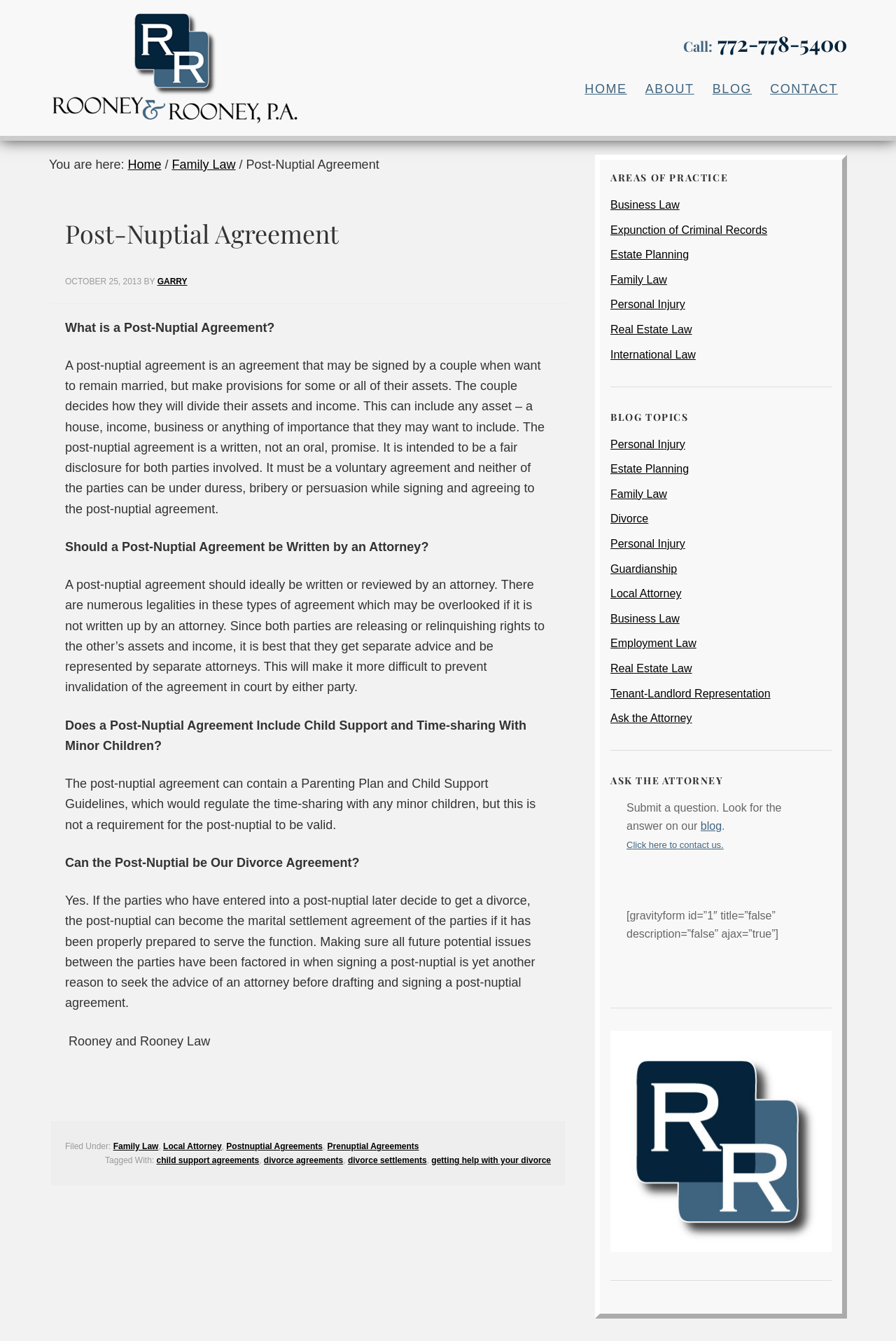Indicate the bounding box coordinates of the element that needs to be clicked to satisfy the following instruction: "Click on the 'HOME' link". The coordinates should be four float numbers between 0 and 1, i.e., [left, top, right, bottom].

[0.642, 0.053, 0.71, 0.08]